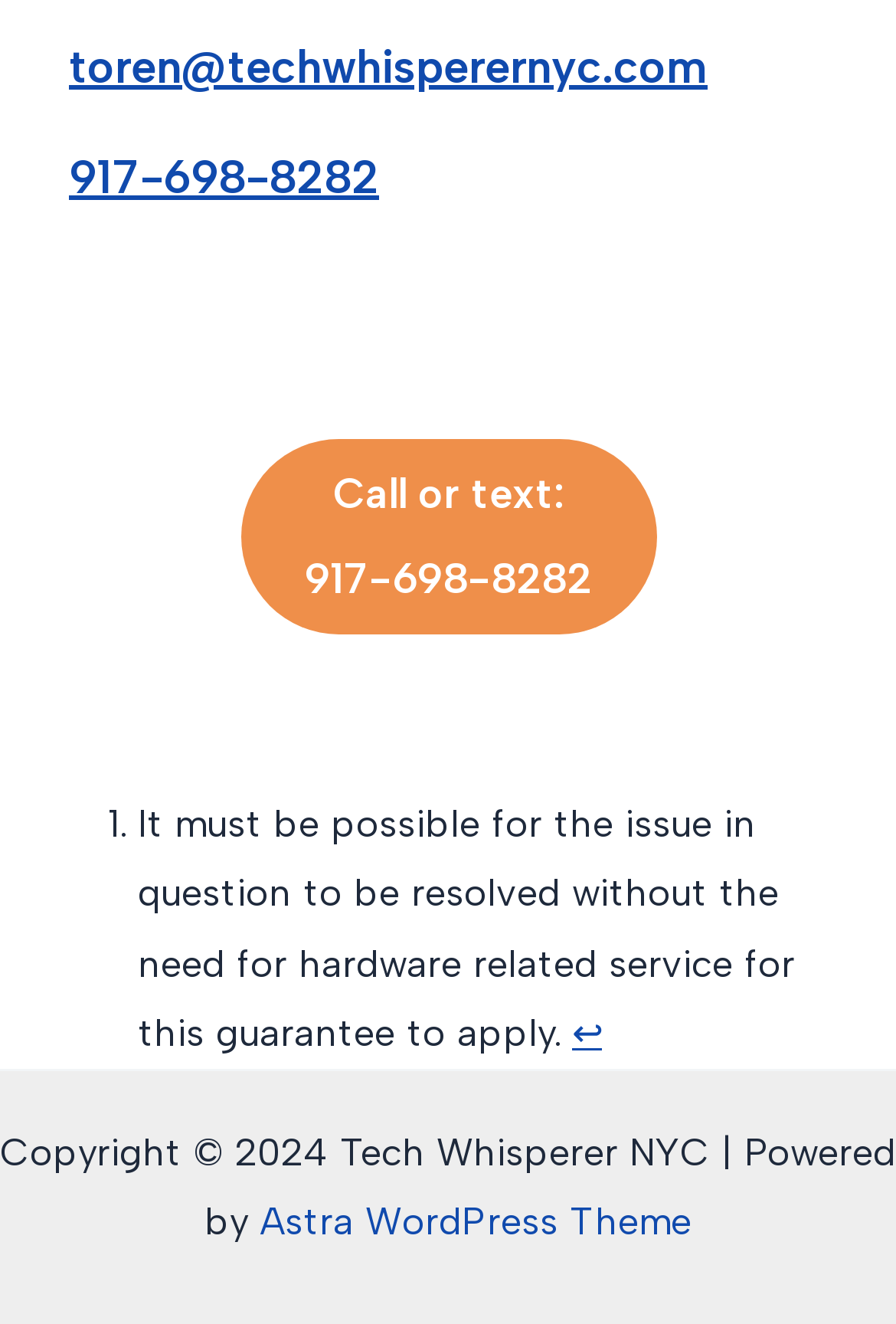Find the coordinates for the bounding box of the element with this description: "toren@techwhisperernyc.com".

[0.077, 0.03, 0.79, 0.072]